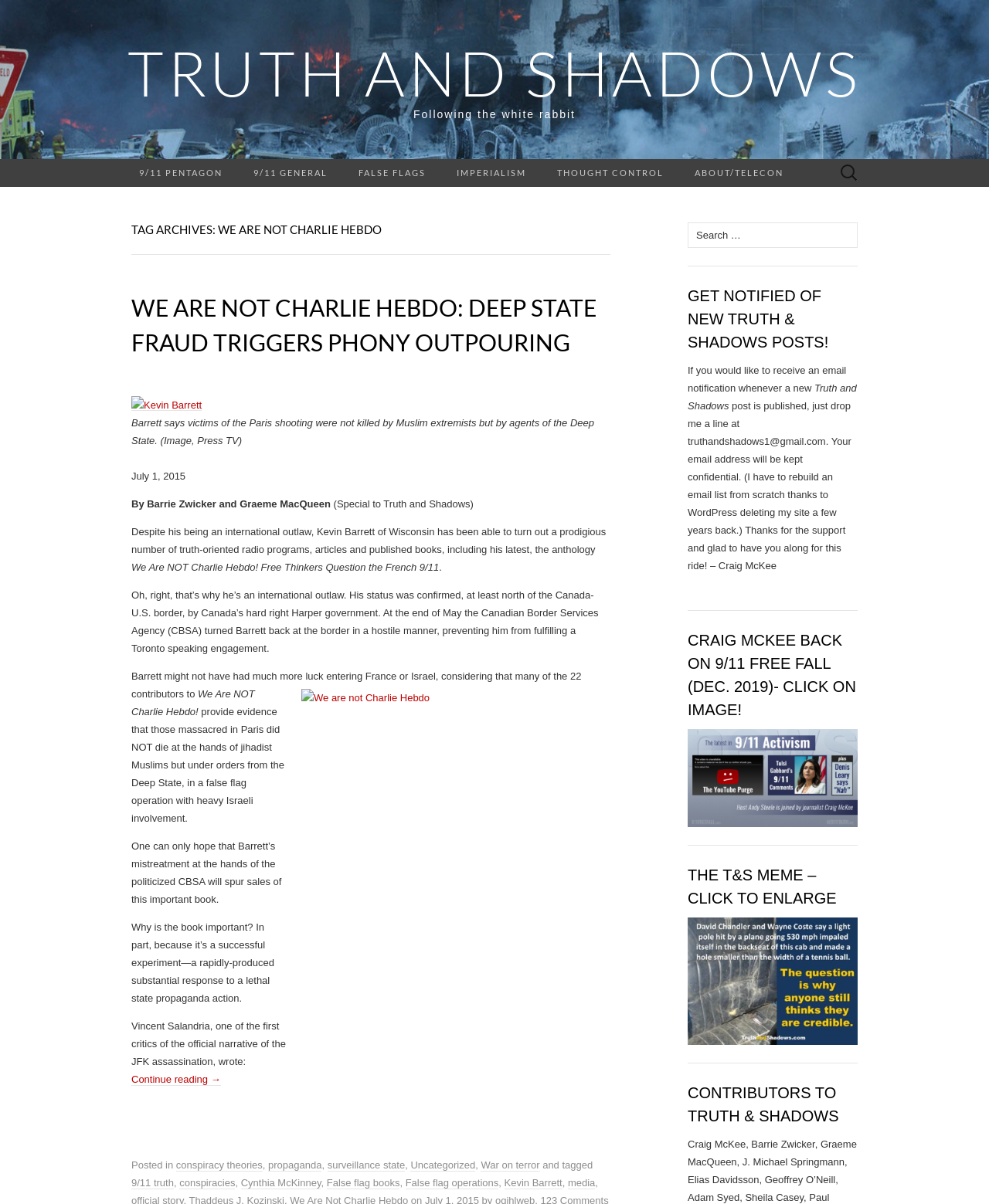What is the purpose of the search box?
Based on the image, provide your answer in one word or phrase.

To search for content